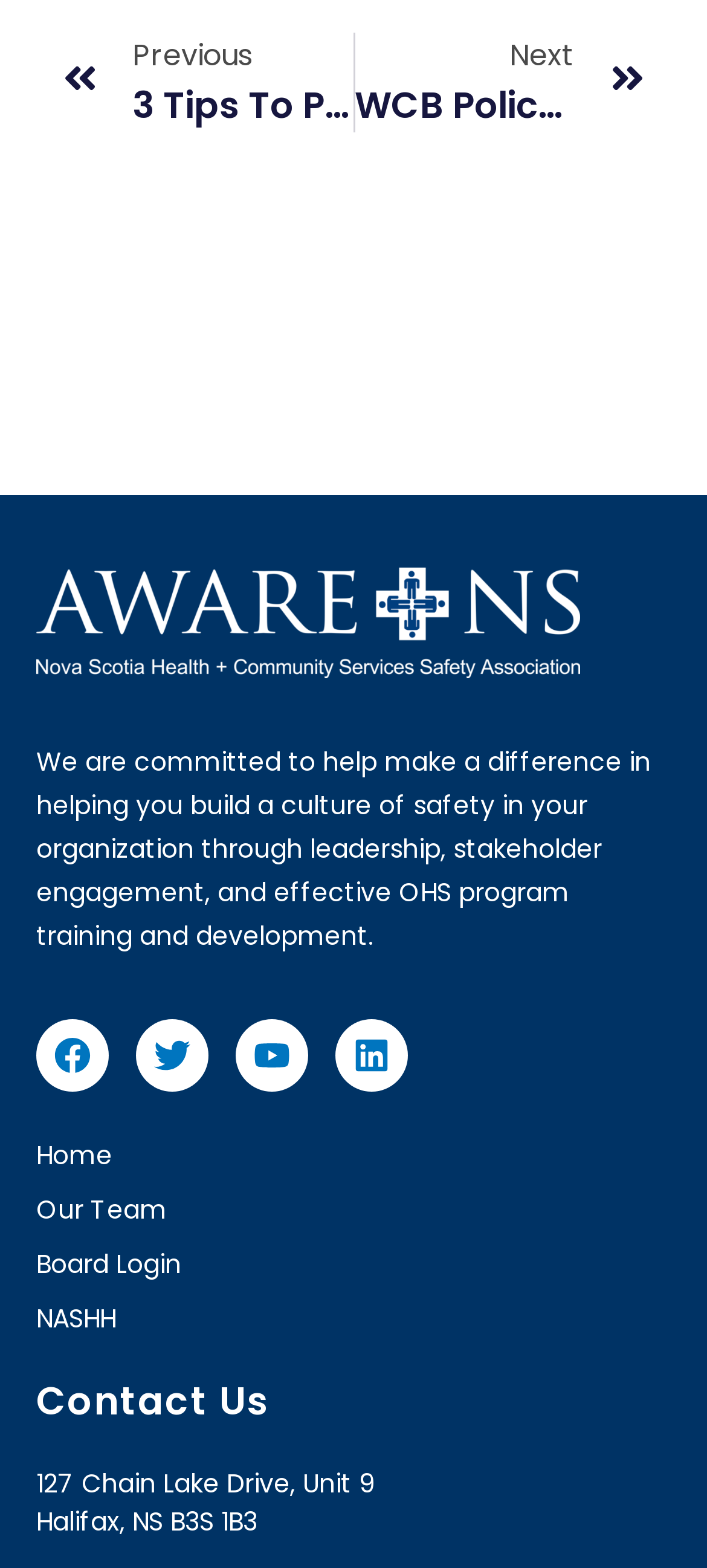Please specify the bounding box coordinates of the clickable region to carry out the following instruction: "Visit the Facebook page". The coordinates should be four float numbers between 0 and 1, in the format [left, top, right, bottom].

[0.051, 0.65, 0.154, 0.696]